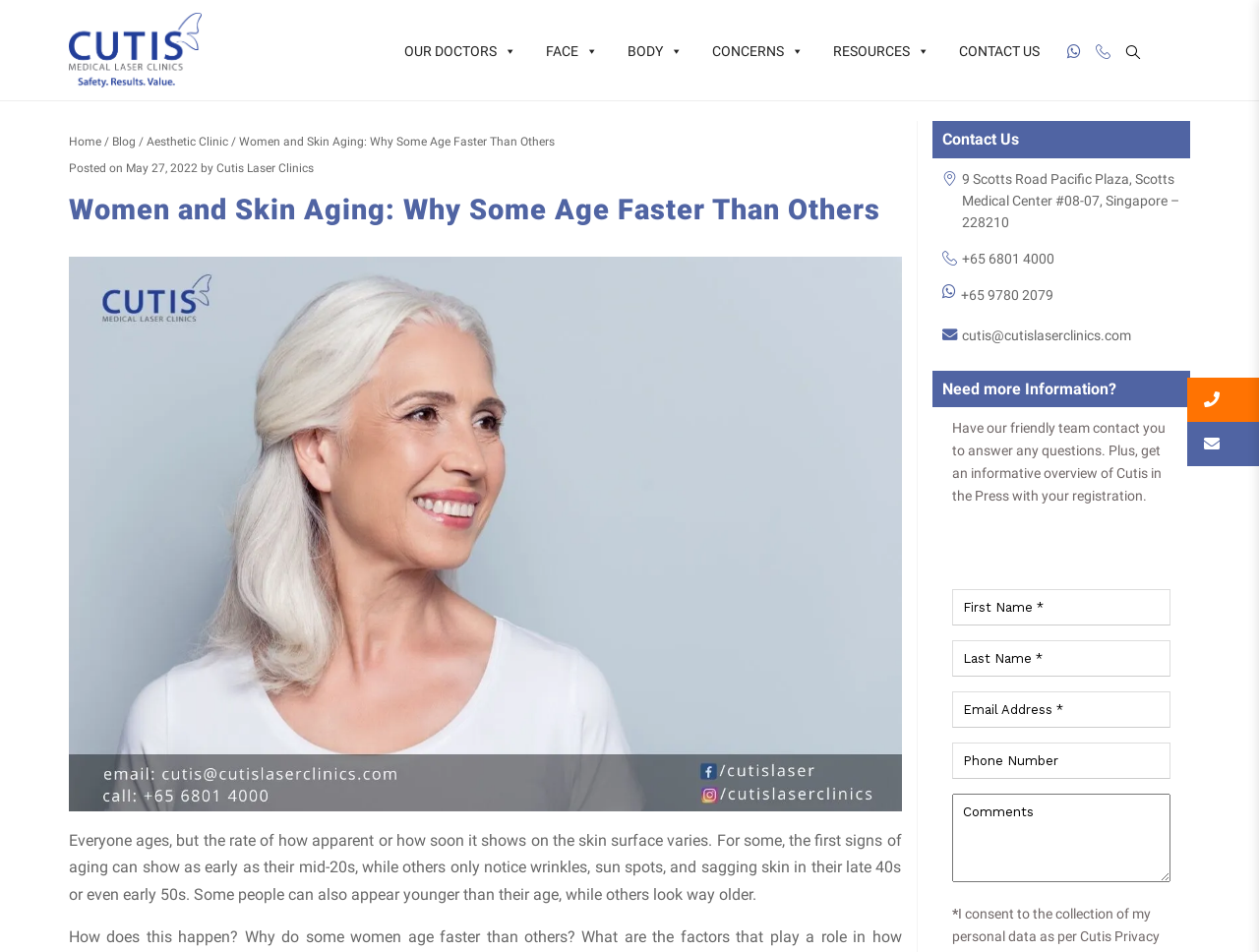Pinpoint the bounding box coordinates of the clickable element to carry out the following instruction: "Contact Cutis Laser Clinics via phone."

[0.87, 0.045, 0.894, 0.08]